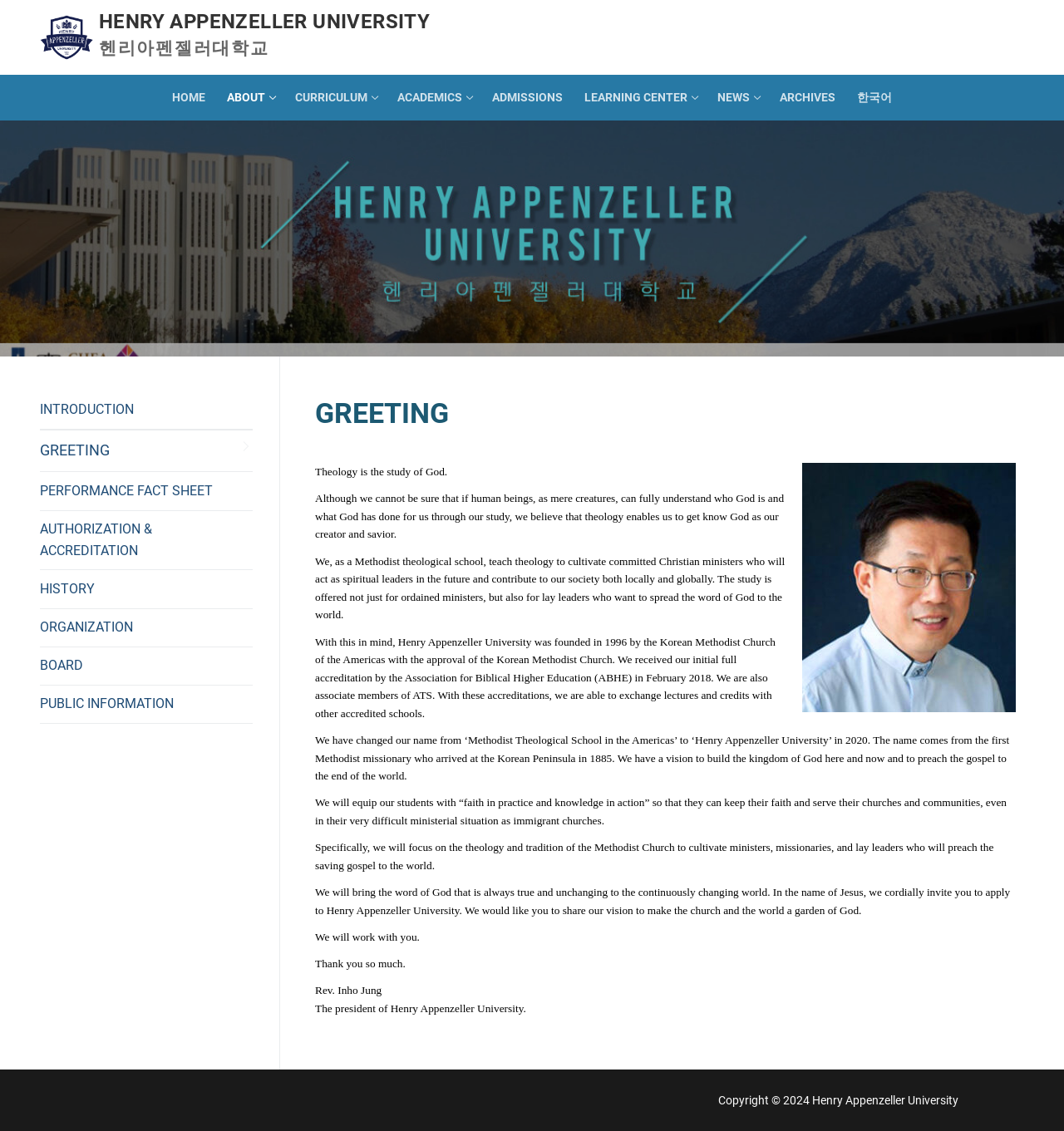Please answer the following question using a single word or phrase: 
What is the name of the first Methodist missionary who arrived at the Korean Peninsula?

Henry Appenzeller